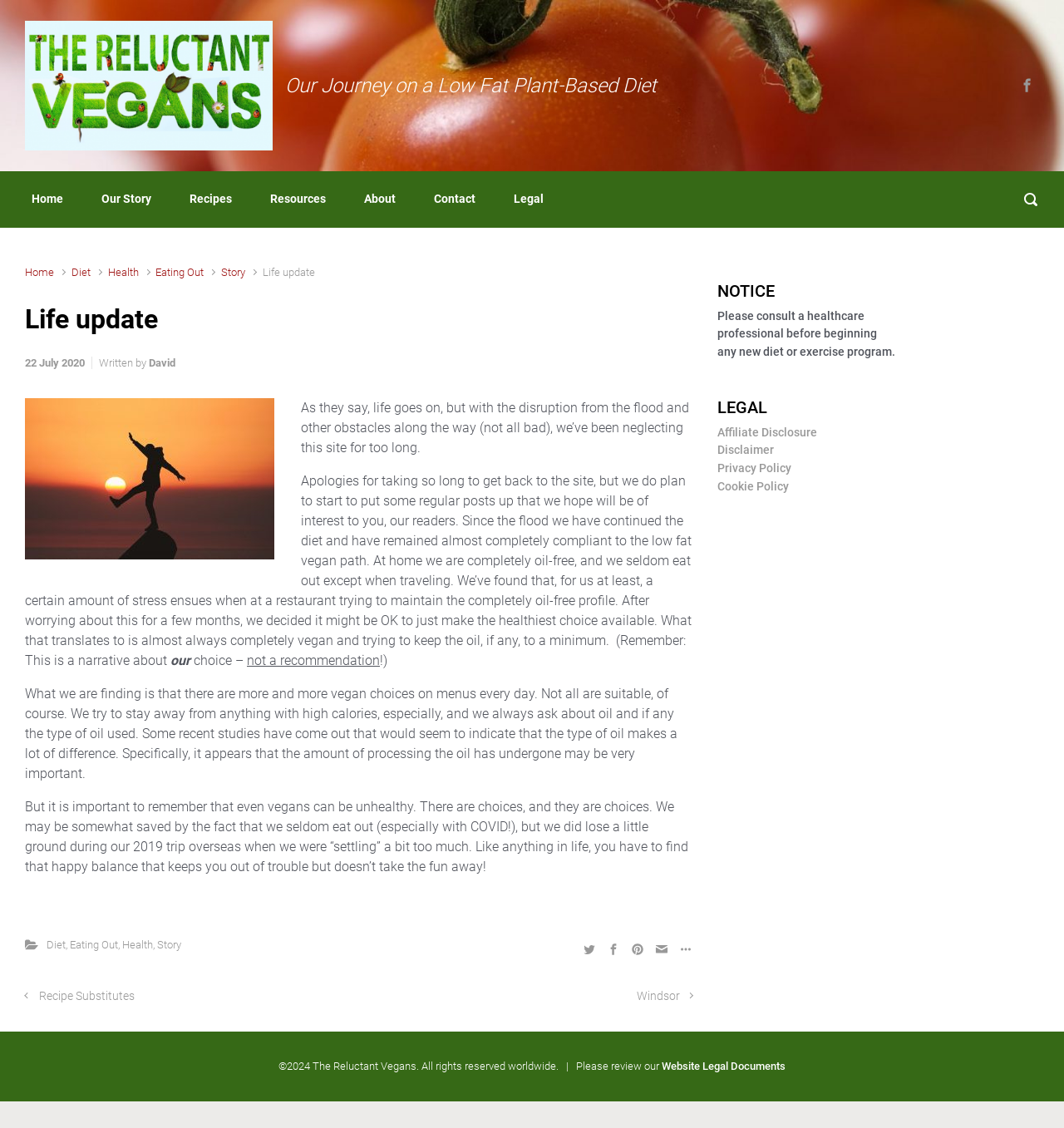What is the purpose of the search box?
Can you provide a detailed and comprehensive answer to the question?

I inferred the answer by examining the textbox element labeled 'Search' at the top of the webpage, which is typically used for searching the website.